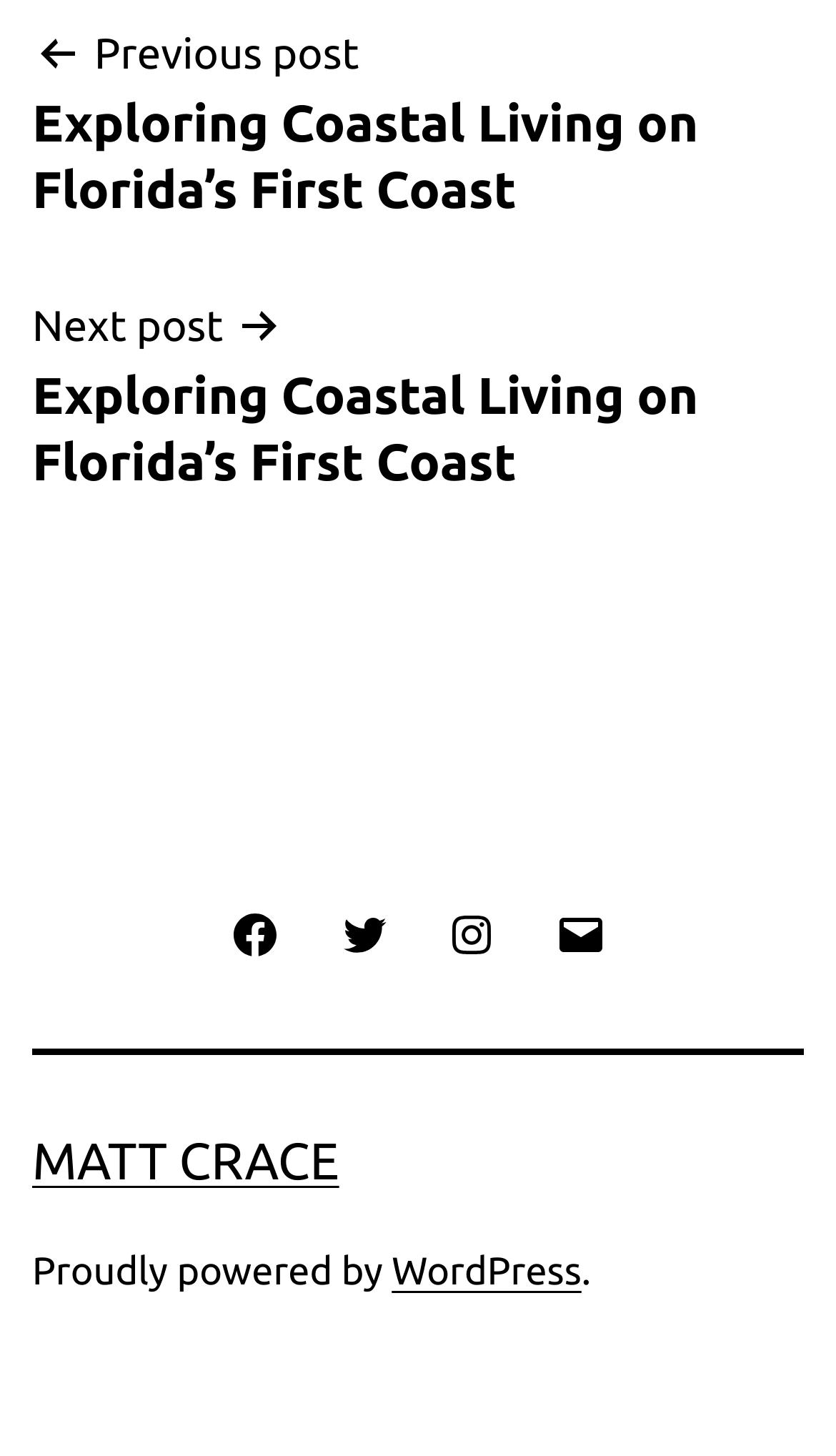Specify the bounding box coordinates of the region I need to click to perform the following instruction: "Go to previous post". The coordinates must be four float numbers in the range of 0 to 1, i.e., [left, top, right, bottom].

[0.038, 0.012, 0.962, 0.154]